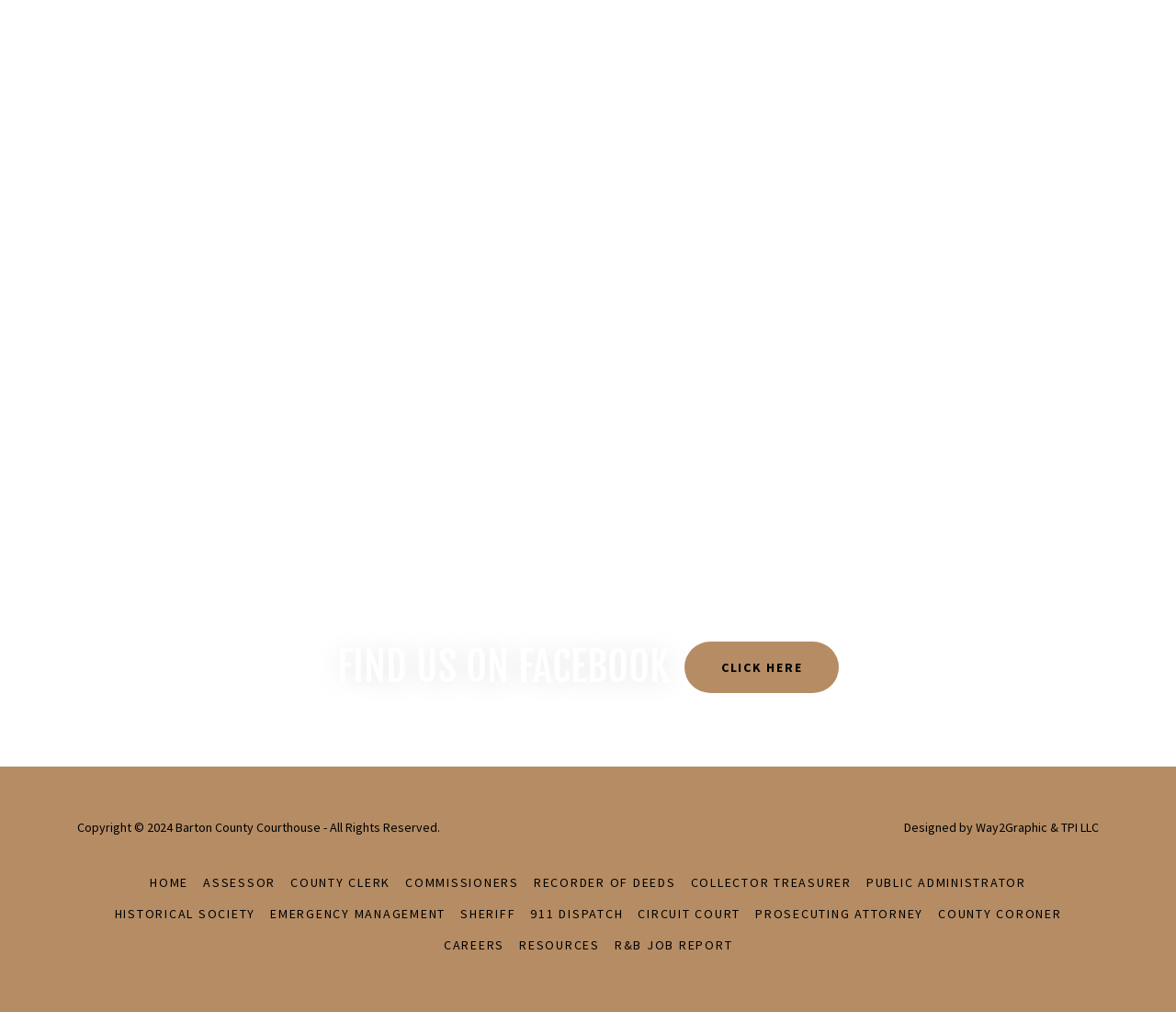Please specify the bounding box coordinates for the clickable region that will help you carry out the instruction: "Click on the 'About' link".

None